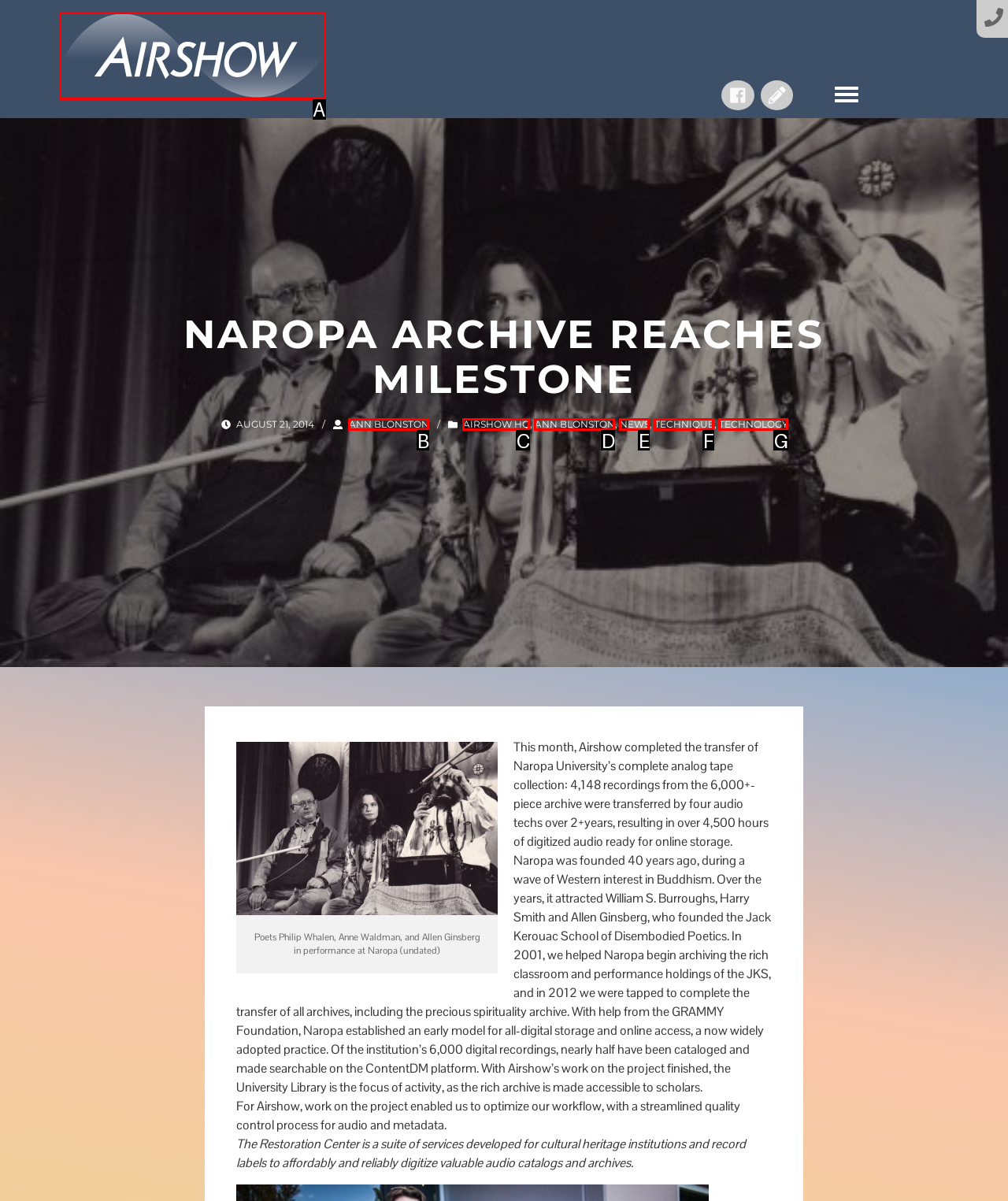Match the description: title="Airshow Mastering" to one of the options shown. Reply with the letter of the best match.

A